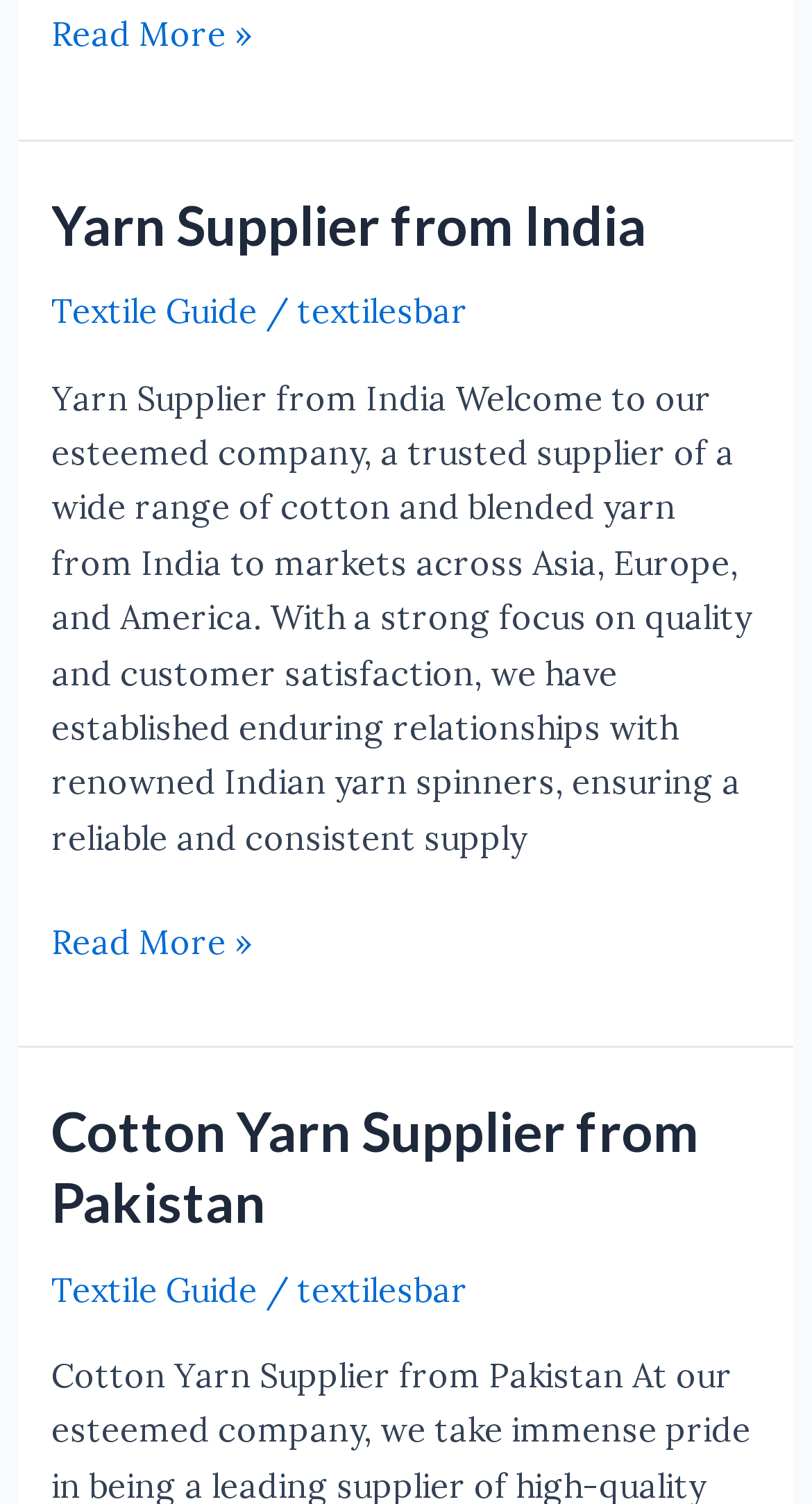Provide the bounding box coordinates of the HTML element this sentence describes: "beckhoff". The bounding box coordinates consist of four float numbers between 0 and 1, i.e., [left, top, right, bottom].

None